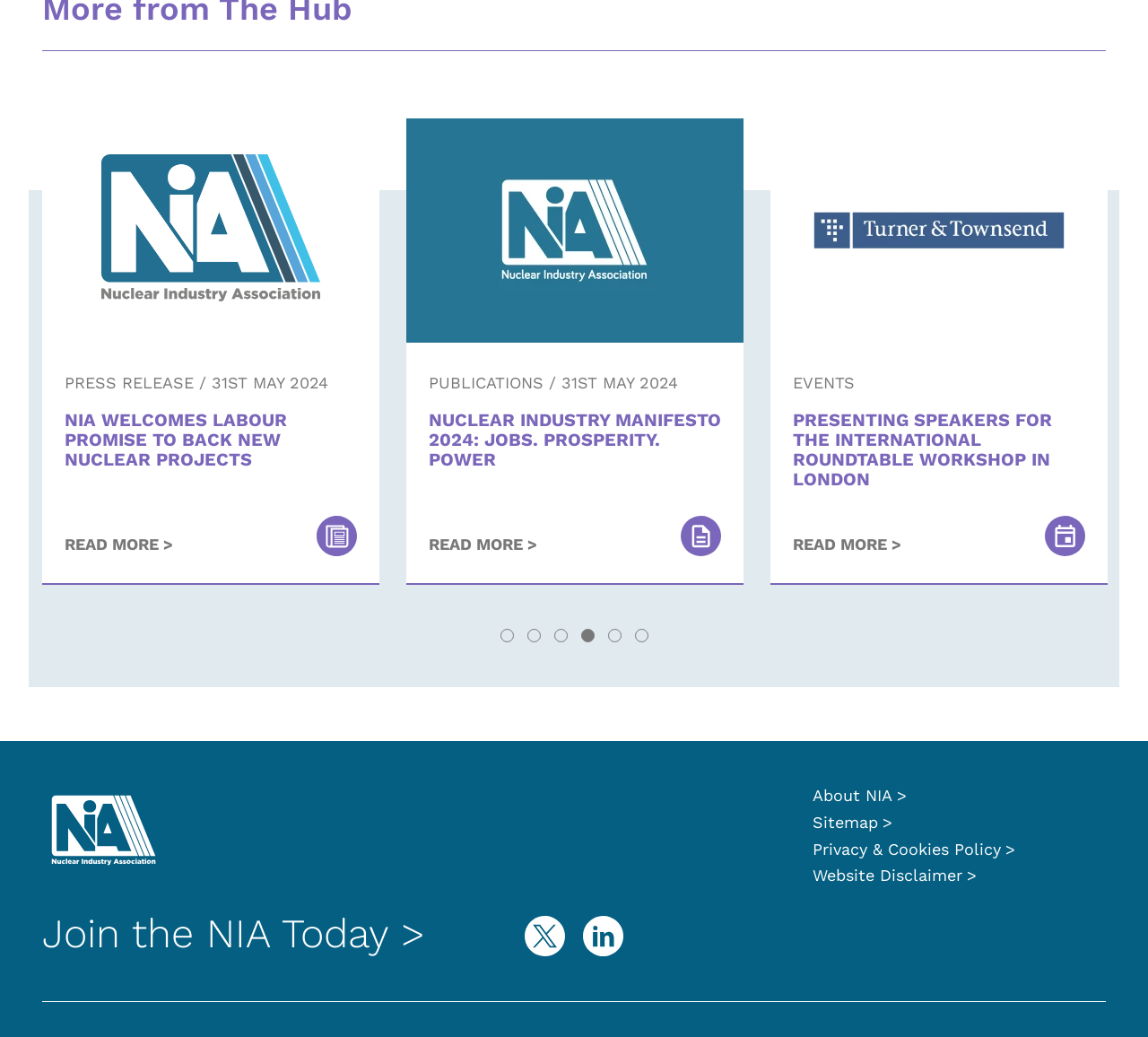Show the bounding box coordinates for the element that needs to be clicked to execute the following instruction: "Click the 'About NIA' link". Provide the coordinates in the form of four float numbers between 0 and 1, i.e., [left, top, right, bottom].

[0.708, 0.758, 0.79, 0.776]